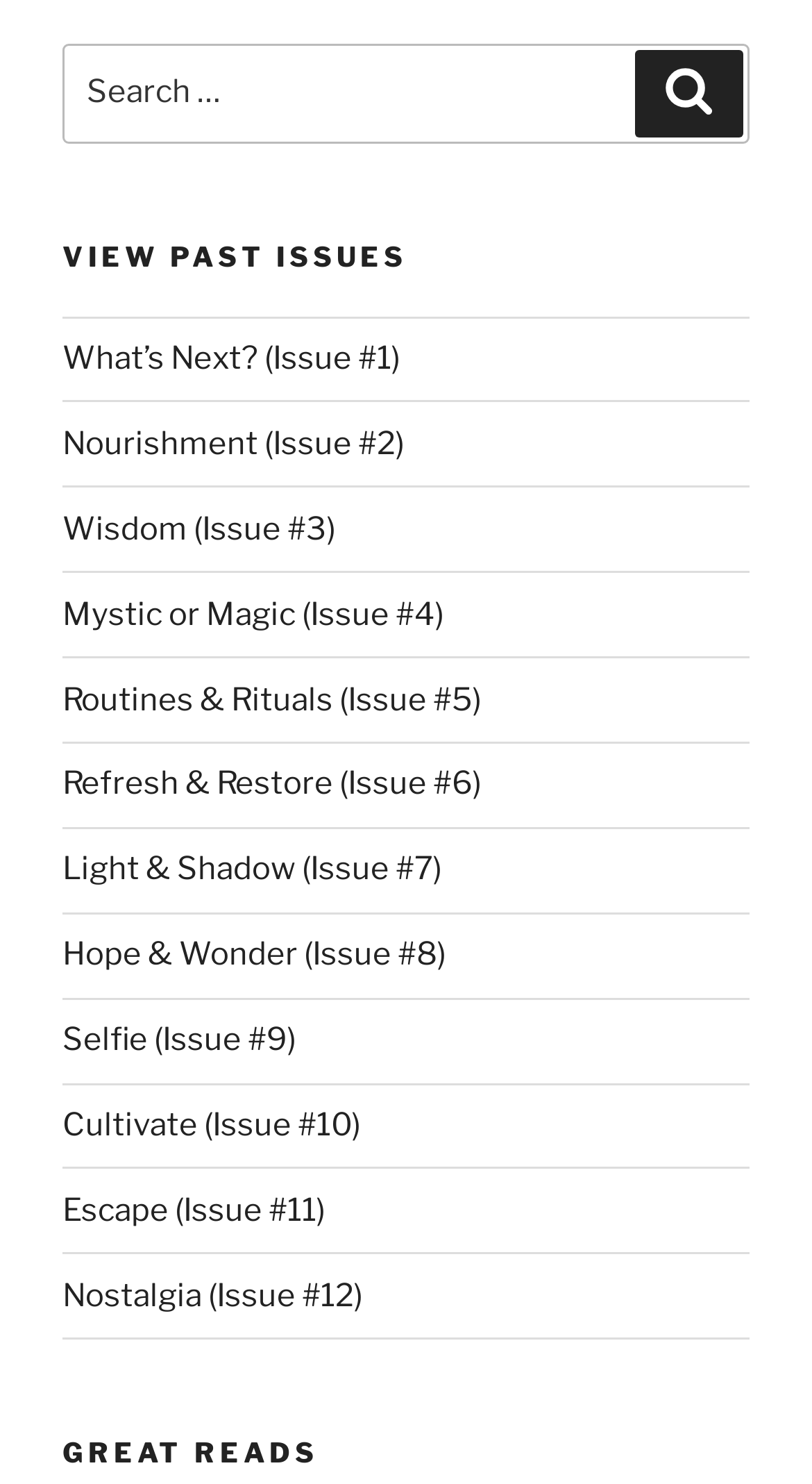What is the purpose of the search box?
Please elaborate on the answer to the question with detailed information.

I looked at the search box and the 'Search for:' label, and it seems to be designed to allow users to search for specific issues, possibly by title or keyword.